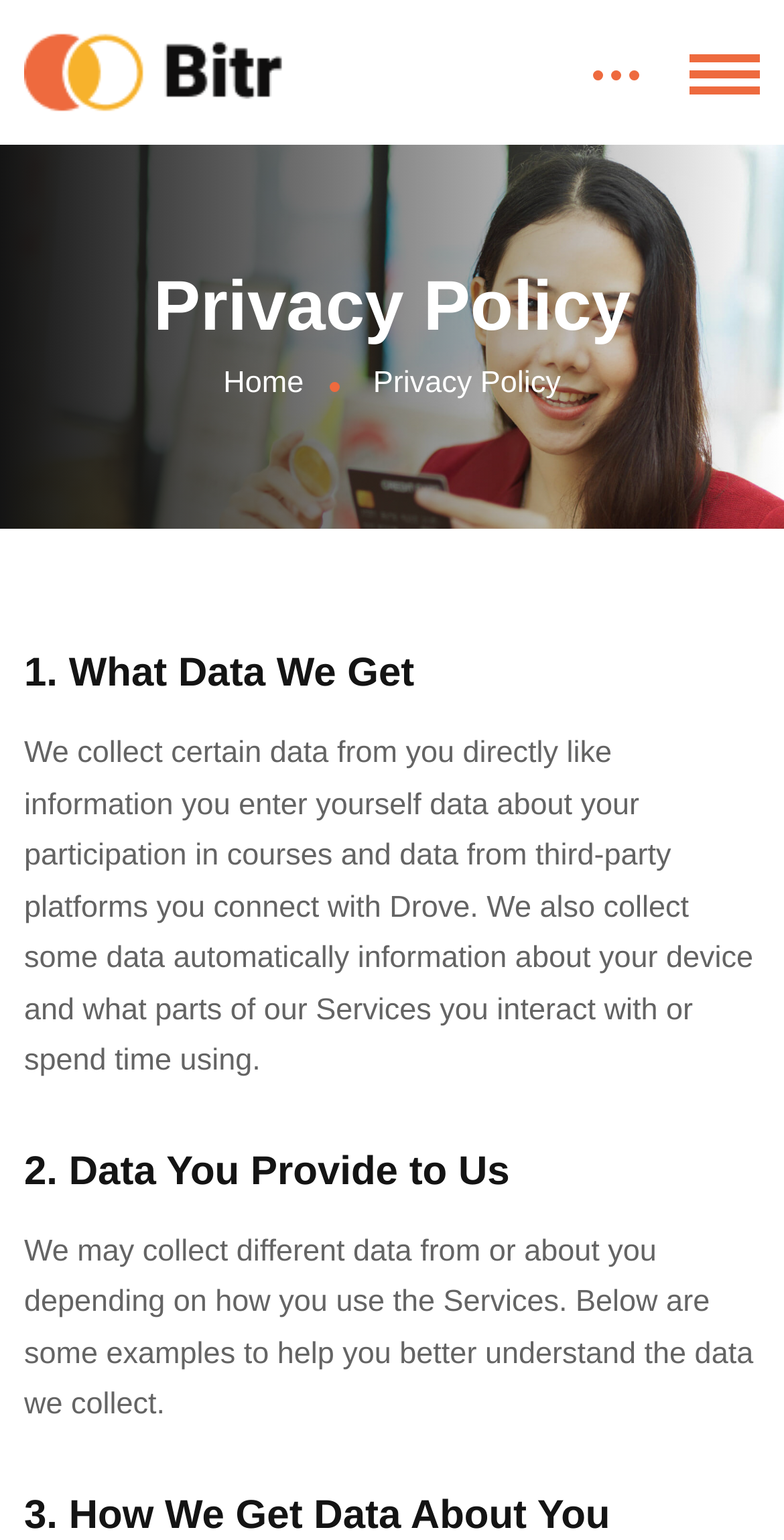Extract the bounding box coordinates of the UI element described by: "alt="logo"". The coordinates should include four float numbers ranging from 0 to 1, e.g., [left, top, right, bottom].

[0.031, 0.036, 0.362, 0.058]